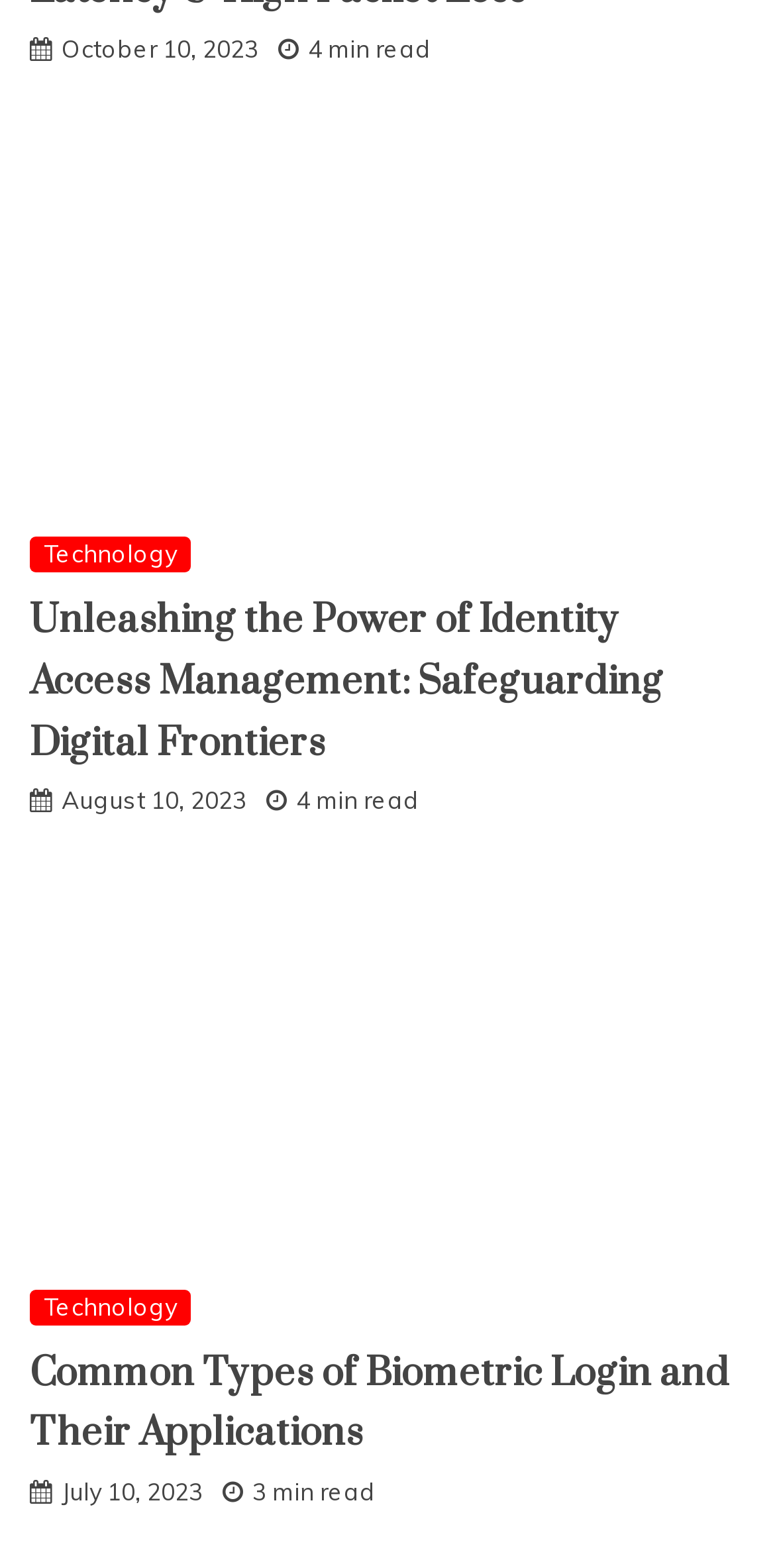Find the bounding box coordinates for the element that must be clicked to complete the instruction: "Read the article about Identity Access Management". The coordinates should be four float numbers between 0 and 1, indicated as [left, top, right, bottom].

[0.038, 0.068, 0.962, 0.33]